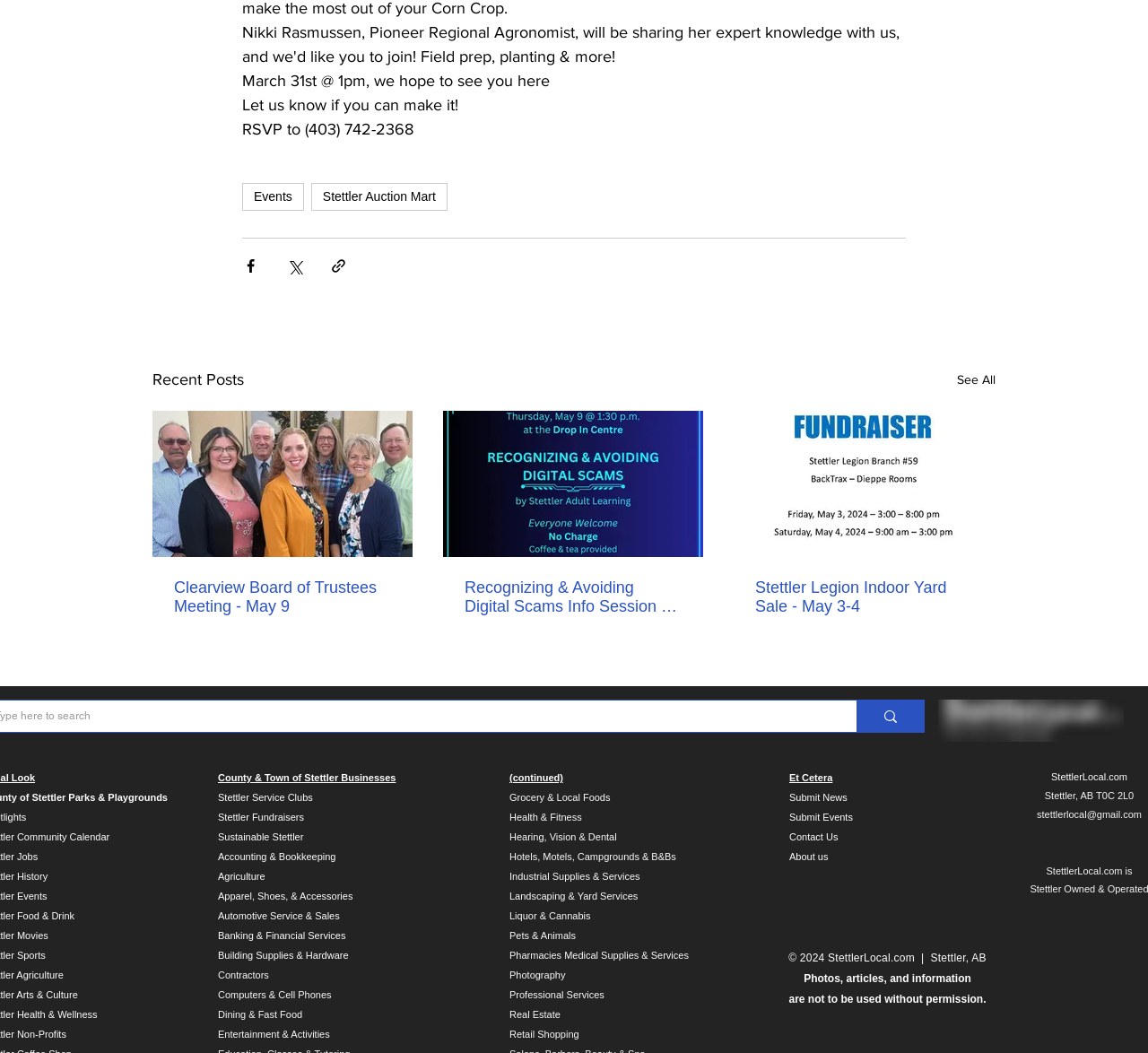Carefully examine the image and provide an in-depth answer to the question: How many categories of businesses are listed on the webpage?

The webpage lists 24 categories of businesses, which are represented by the link elements with text content such as 'Accounting & Bookkeeping', 'Agriculture', 'Apparel, Shoes, & Accessories', and so on.